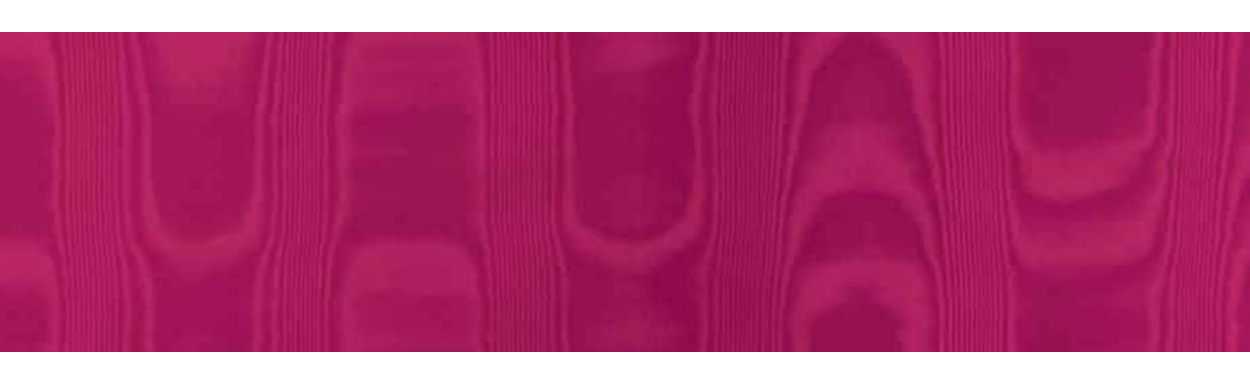Answer the question using only a single word or phrase: 
Who is the Auxiliary Bishop referenced in the design element?

Most Reverend Leonard Wall